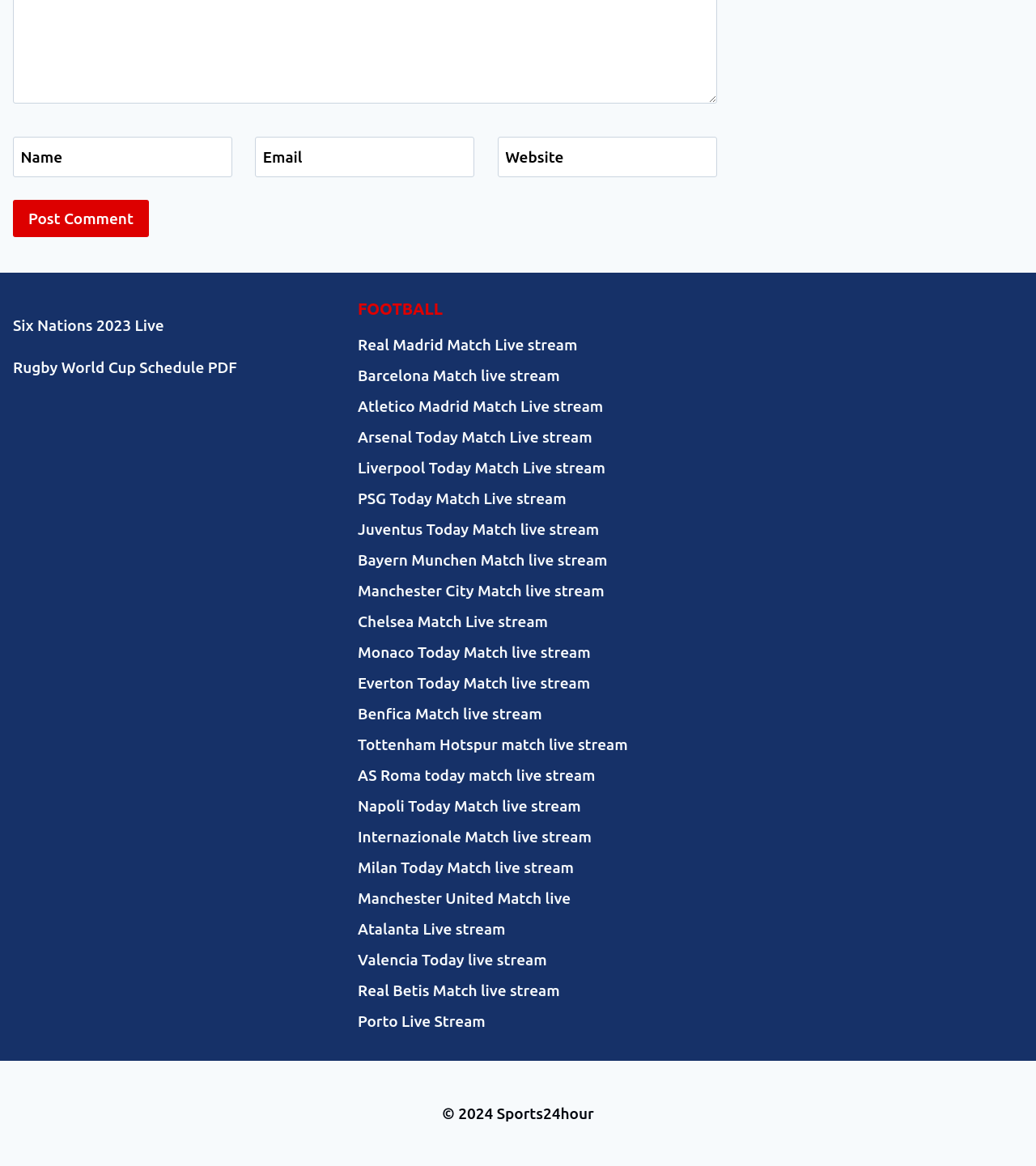Highlight the bounding box coordinates of the element you need to click to perform the following instruction: "Watch the Real Madrid Match Live stream."

[0.345, 0.283, 0.655, 0.309]